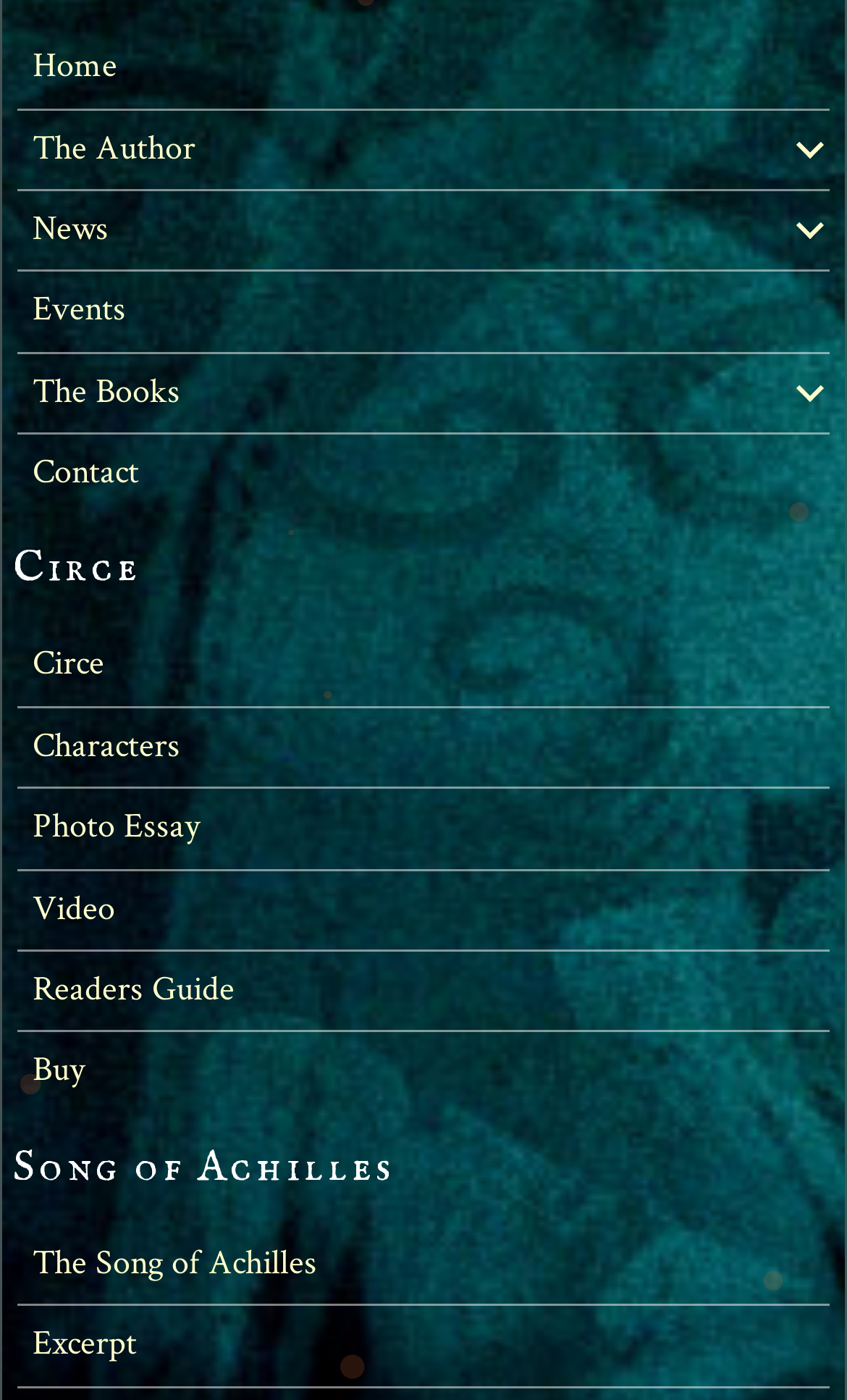Please identify the bounding box coordinates of the element that needs to be clicked to execute the following command: "read excerpt from Song of Achilles". Provide the bounding box using four float numbers between 0 and 1, formatted as [left, top, right, bottom].

[0.021, 0.933, 0.979, 0.99]